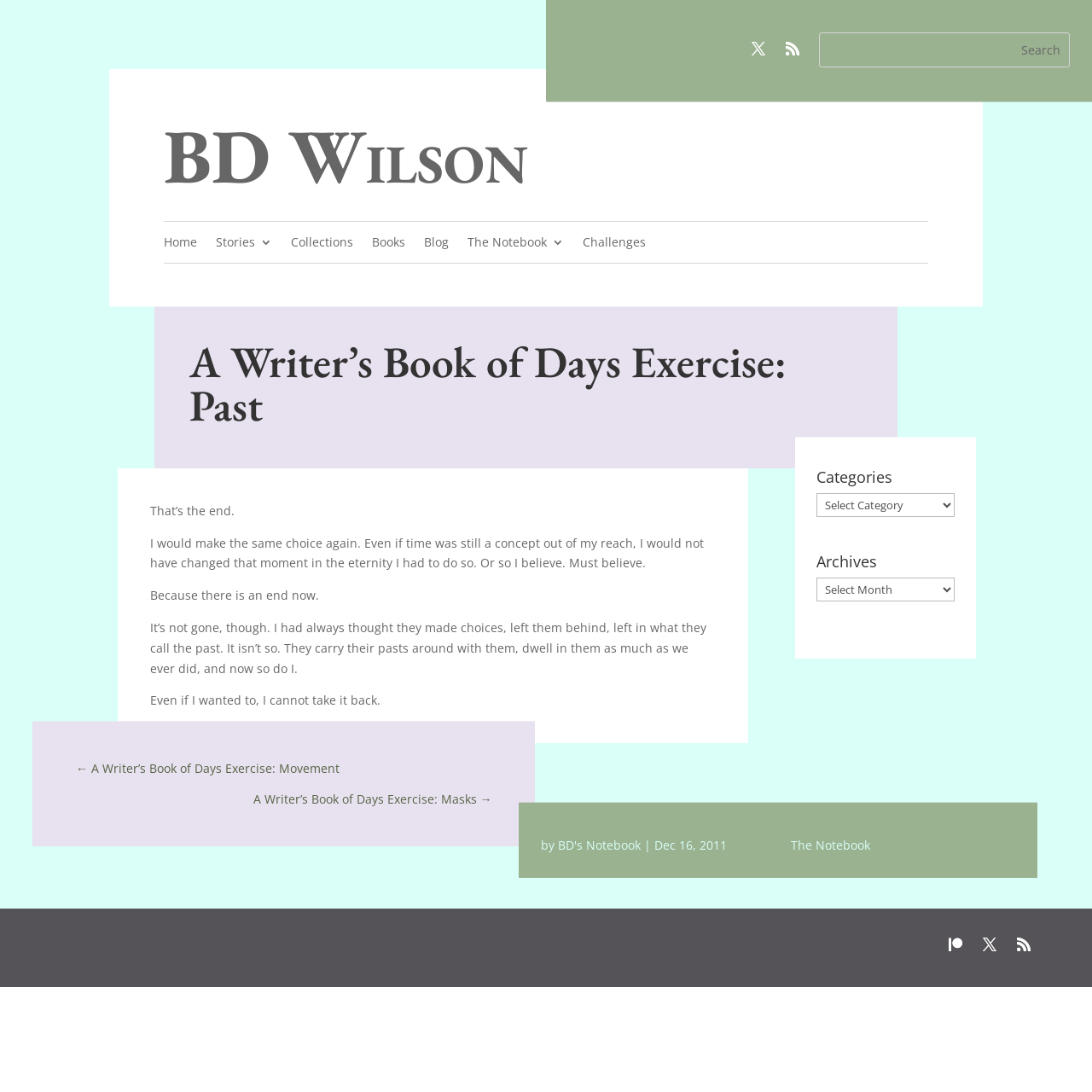Using the given element description, provide the bounding box coordinates (top-left x, top-left y, bottom-right x, bottom-right y) for the corresponding UI element in the screenshot: BD's Notebook

[0.511, 0.767, 0.586, 0.781]